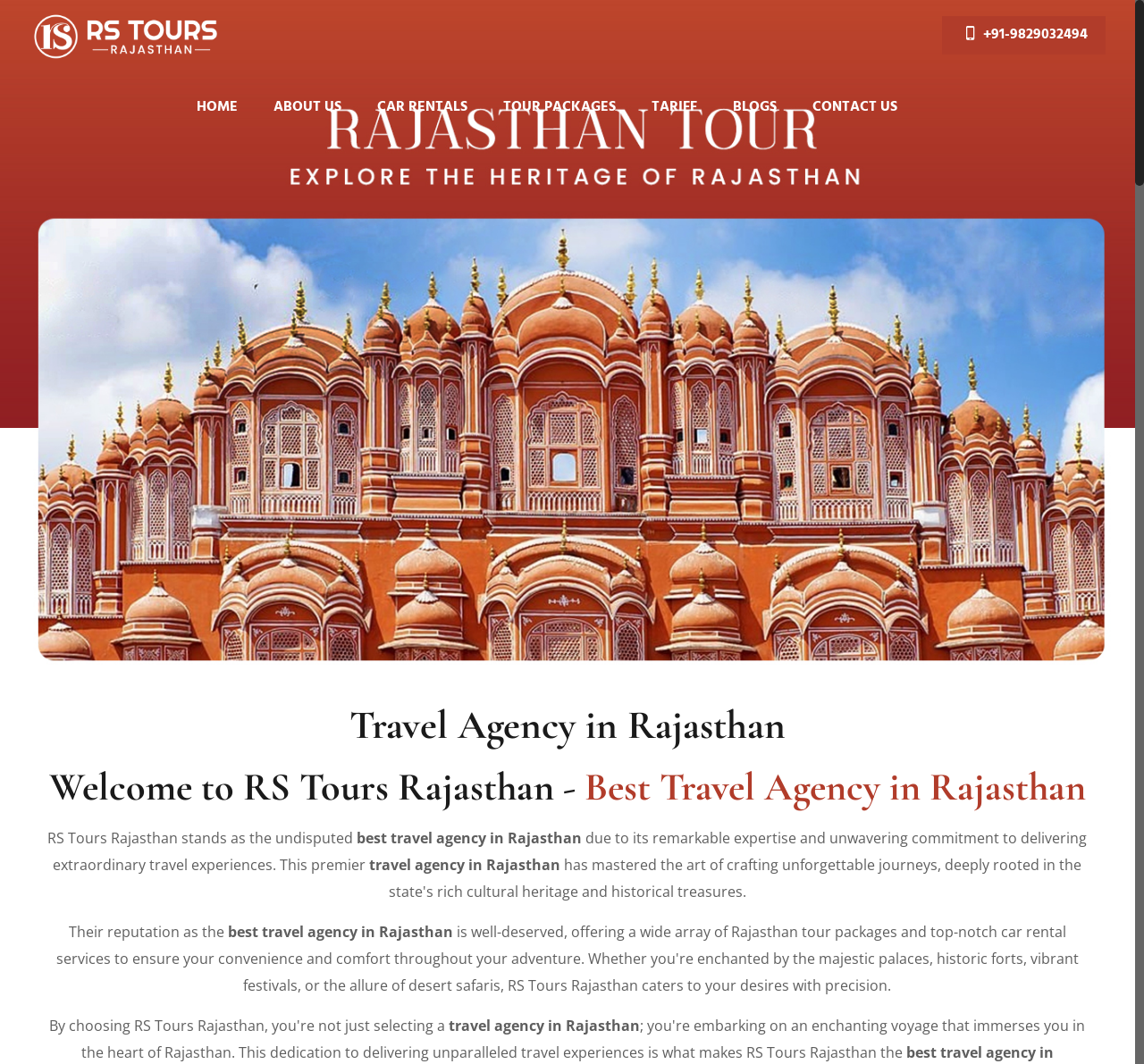Give a detailed account of the webpage.

The webpage is about RS Tour Rajasthan, a travel agency in the heart of Rajasthan. At the top left corner, there is a white logo of RS Tour Rajasthan. Below the logo, there is a navigation menu with seven links: HOME, ABOUT US, CAR RENTALS, TOUR PACKAGES, TARIFF, BLOGS, and CONTACT US, arranged horizontally from left to right. 

On the top right corner, there is a phone number link with a plus sign and the Indian flag symbol. 

The main content of the webpage starts with a heading "Travel Agency in Rajasthan" followed by a subheading "Welcome to RS Tours Rajasthan - Best Travel Agency in Rajasthan". 

Below the headings, there are three paragraphs of text. The first paragraph starts with "RS Tours Rajasthan stands as the undisputed" and continues to describe the agency's expertise and commitment to delivering extraordinary travel experiences. The second paragraph is not fully provided, but it seems to describe the agency's reputation.